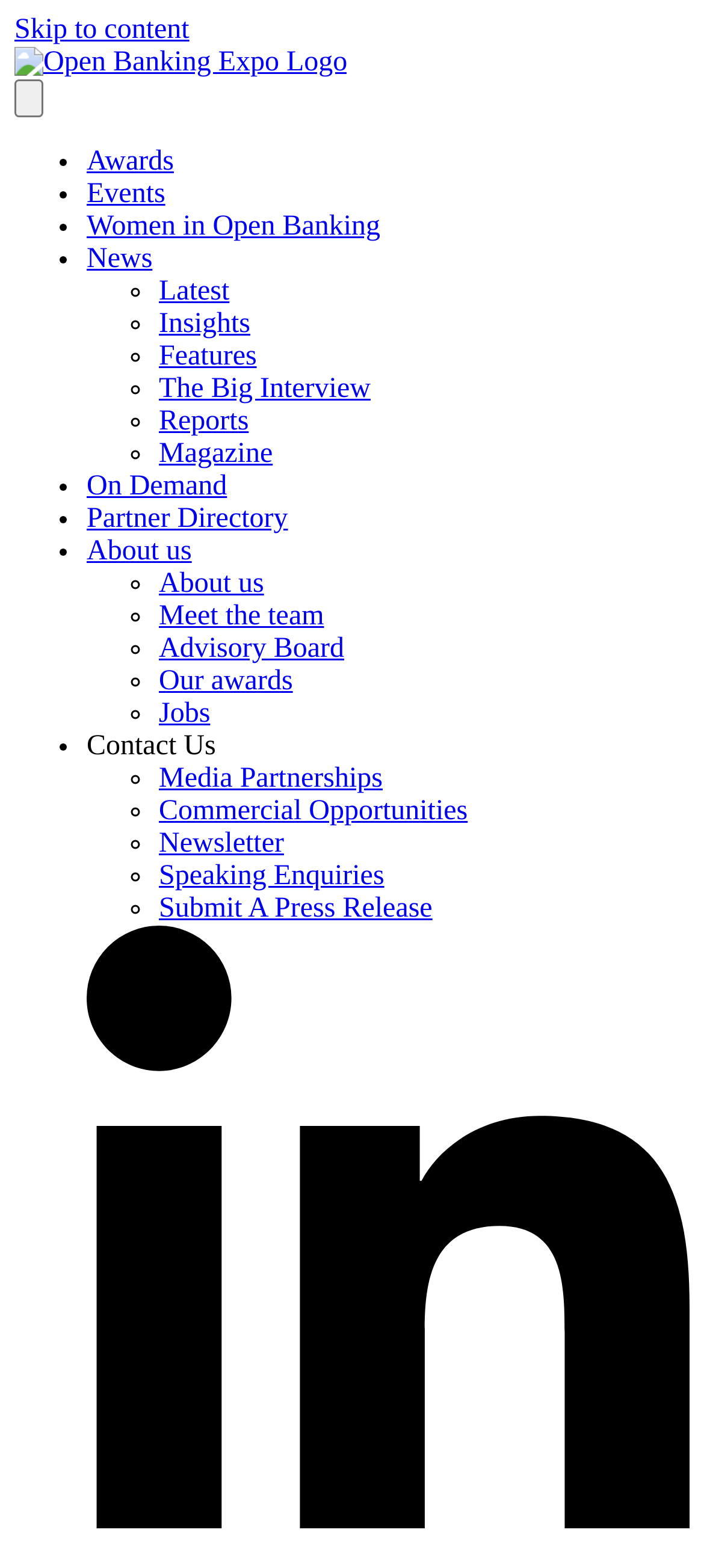Identify the bounding box coordinates necessary to click and complete the given instruction: "Open the 'News' page".

[0.123, 0.155, 0.217, 0.175]